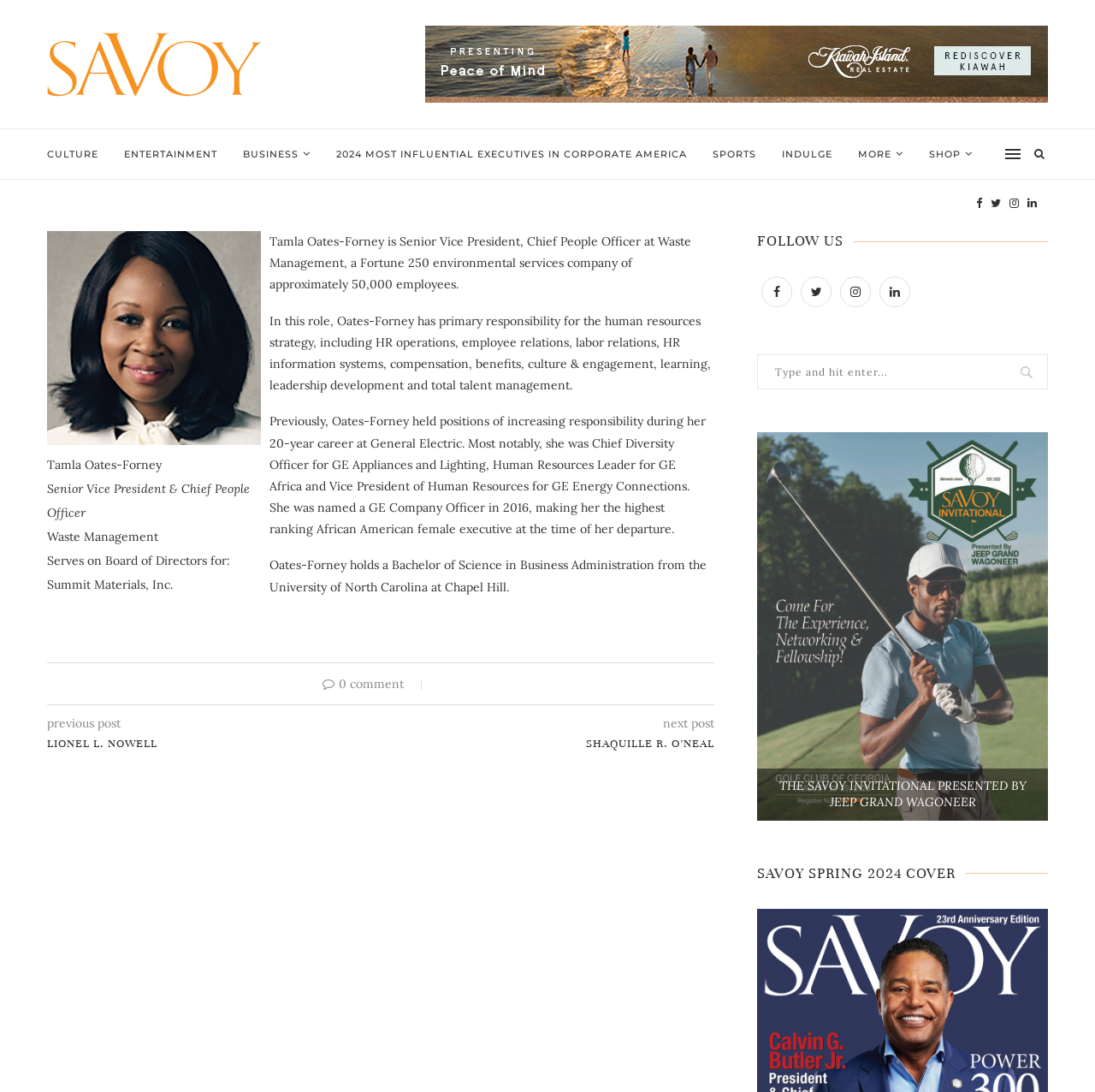Determine the bounding box coordinates of the section to be clicked to follow the instruction: "Read the article about Tamla Oates-Forney". The coordinates should be given as four float numbers between 0 and 1, formatted as [left, top, right, bottom].

[0.043, 0.212, 0.652, 0.701]